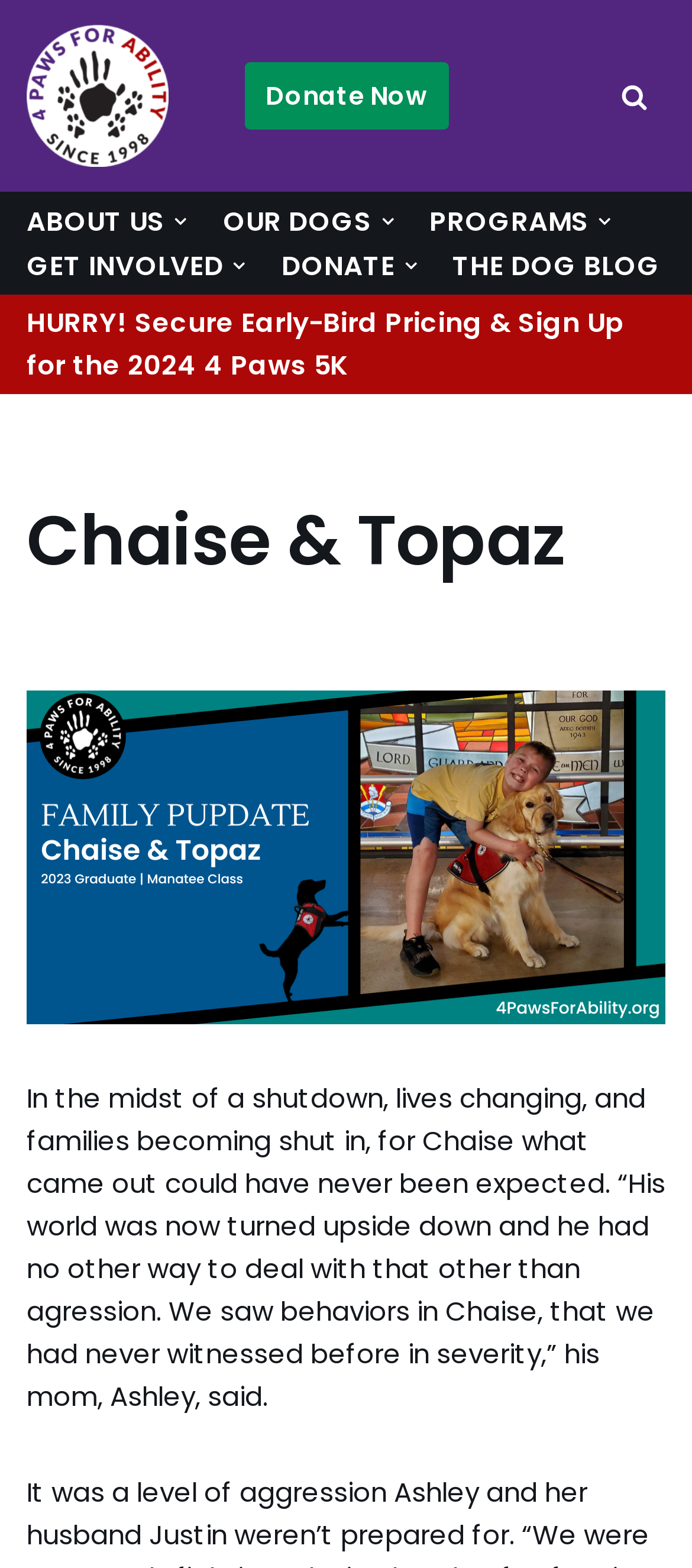Identify the bounding box coordinates for the element you need to click to achieve the following task: "Learn about HURRY! Secure Early-Bird Pricing & Sign Up for the 2024 4 Paws 5K". Provide the bounding box coordinates as four float numbers between 0 and 1, in the form [left, top, right, bottom].

[0.038, 0.192, 0.962, 0.247]